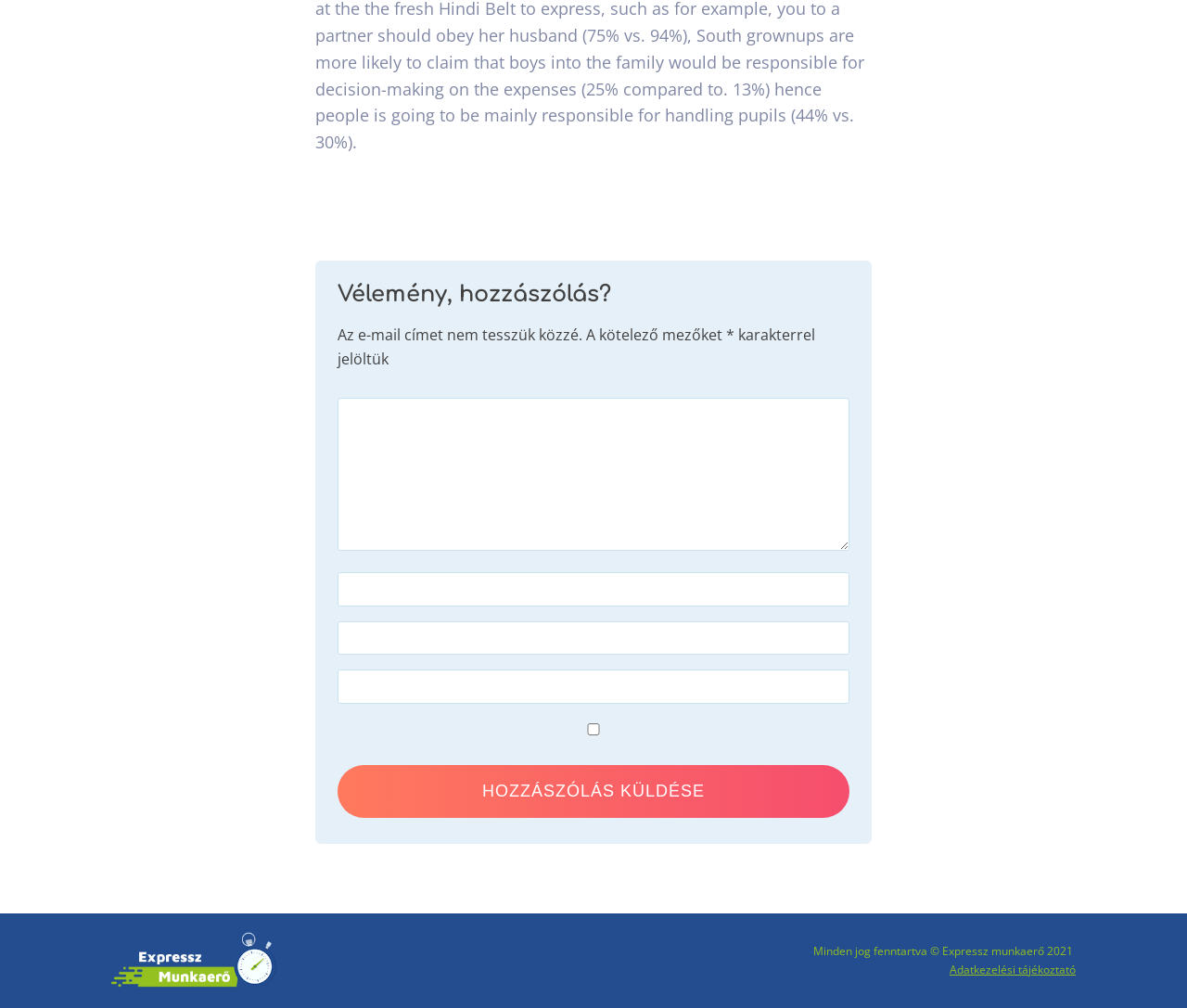Determine the bounding box coordinates (top-left x, top-left y, bottom-right x, bottom-right y) of the UI element described in the following text: name="url"

[0.284, 0.664, 0.716, 0.698]